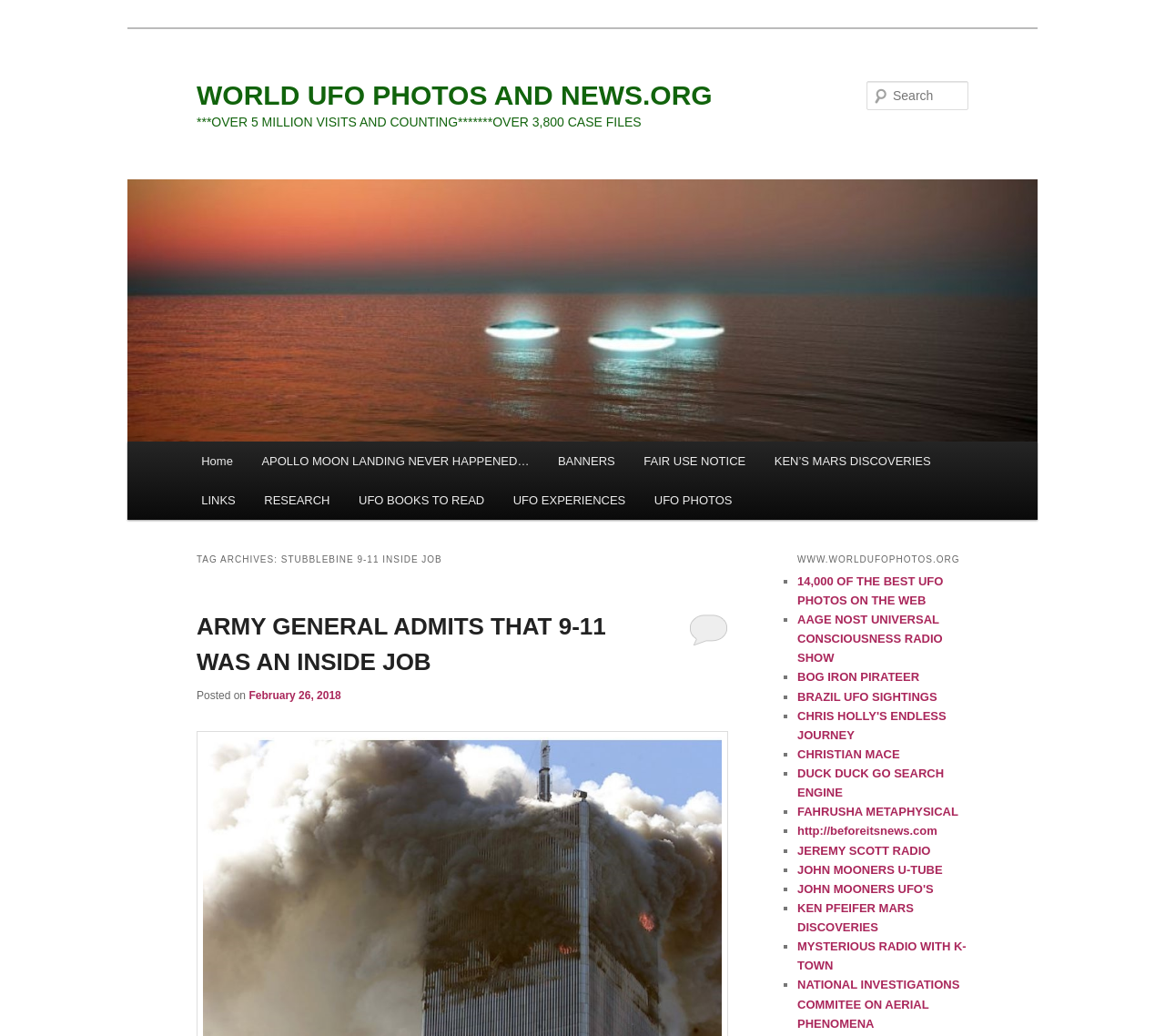Could you highlight the region that needs to be clicked to execute the instruction: "Explore UFO books to read"?

[0.296, 0.464, 0.428, 0.502]